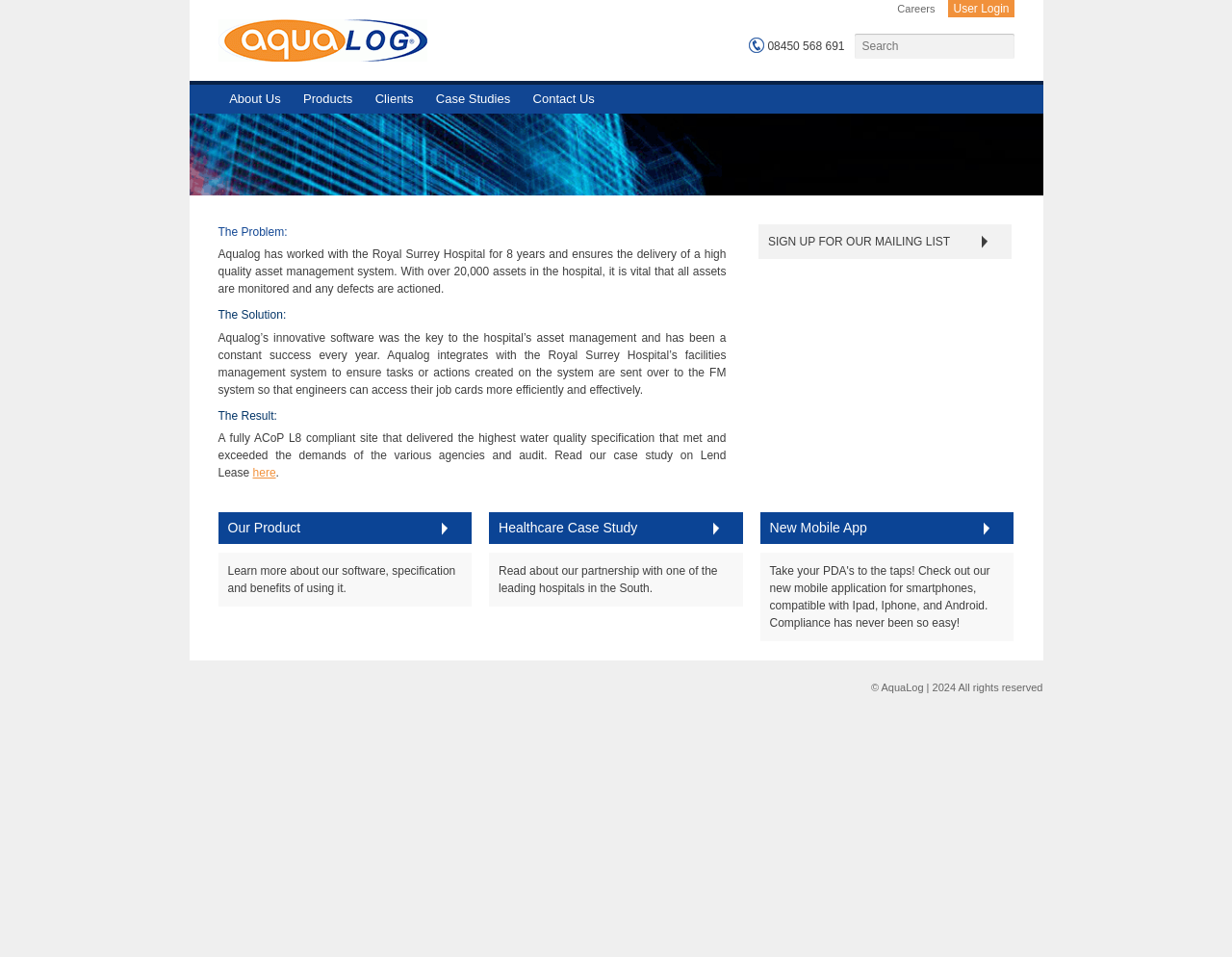Kindly determine the bounding box coordinates for the area that needs to be clicked to execute this instruction: "Connect on Whatsapp with Aliens Tattoo".

None